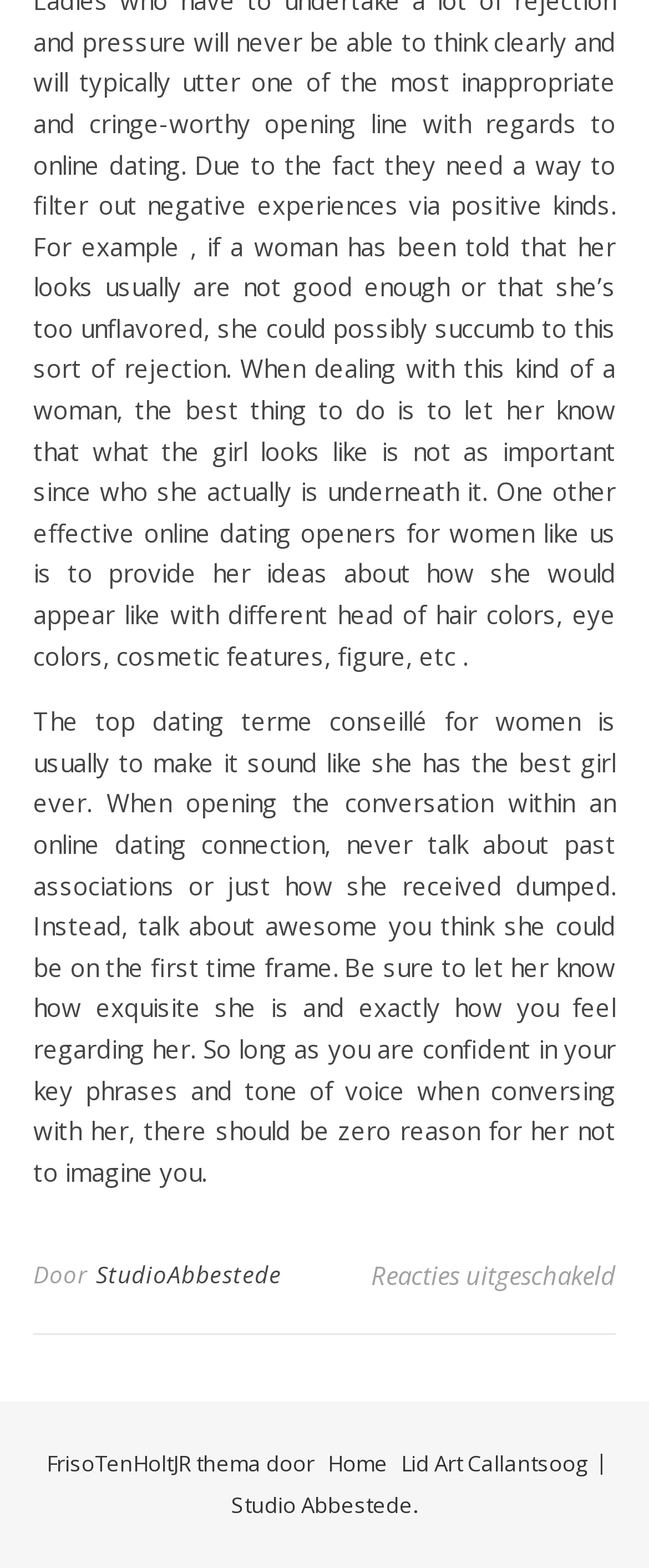Bounding box coordinates are given in the format (top-left x, top-left y, bottom-right x, bottom-right y). All values should be floating point numbers between 0 and 1. Provide the bounding box coordinate for the UI element described as: Studio Abbestede.

[0.356, 0.95, 0.644, 0.969]